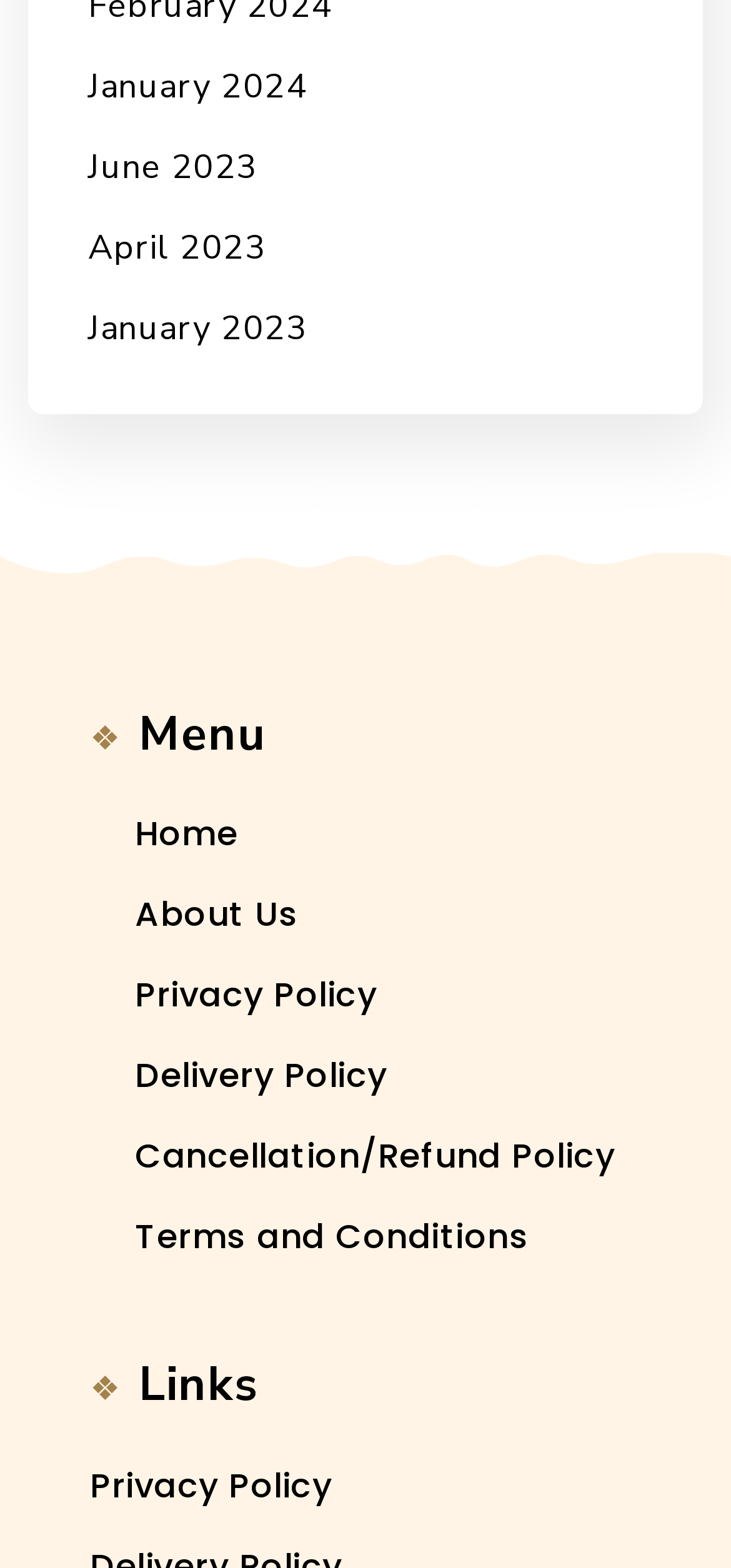Refer to the image and provide an in-depth answer to the question:
What are the available months for archives?

By examining the links at the top of the webpage, we can see that there are four links with month names: 'January 2024', 'June 2023', 'April 2023', and 'January 2023'. These links suggest that the webpage provides archives for these specific months.